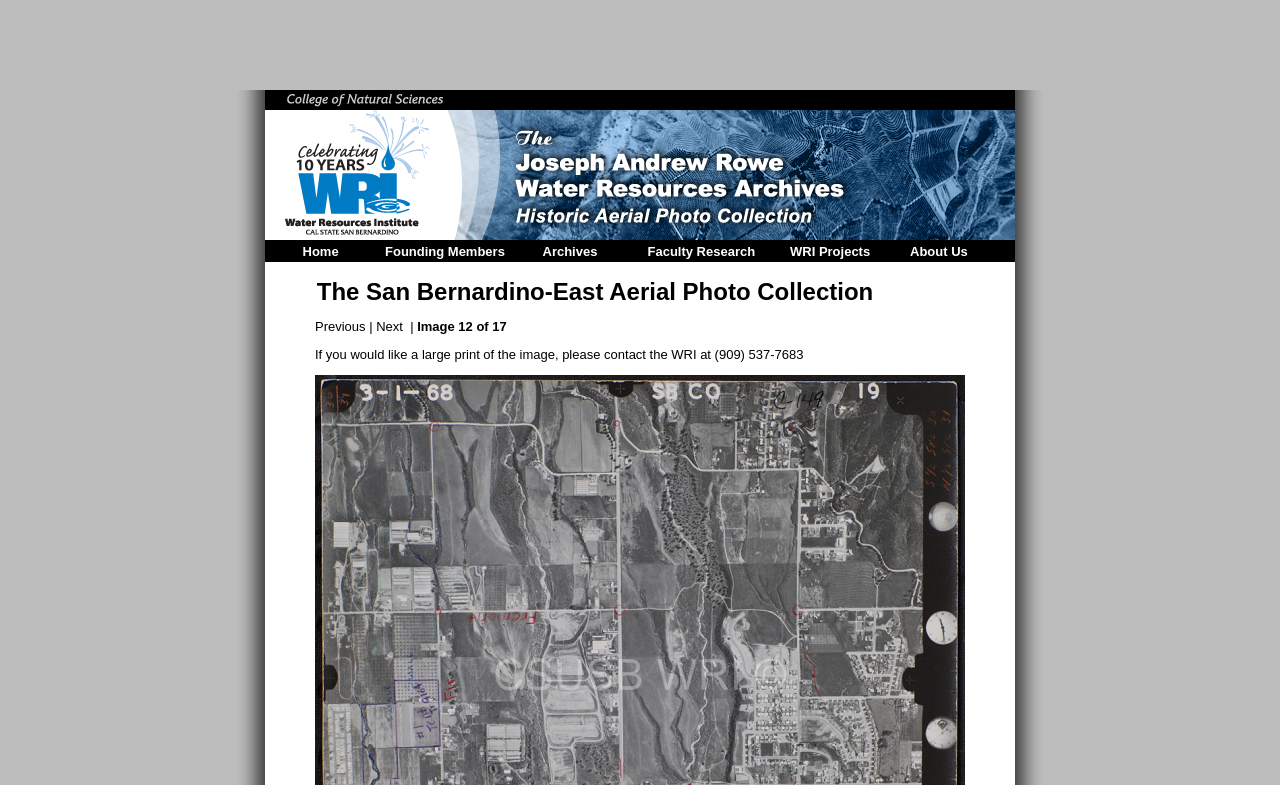How many images are in the collection?
Provide a detailed and extensive answer to the question.

The number of images in the collection can be found in the static text element 'Image 12 of 17'. This suggests that the collection has a total of 17 images, and the current image being displayed is the 12th one.